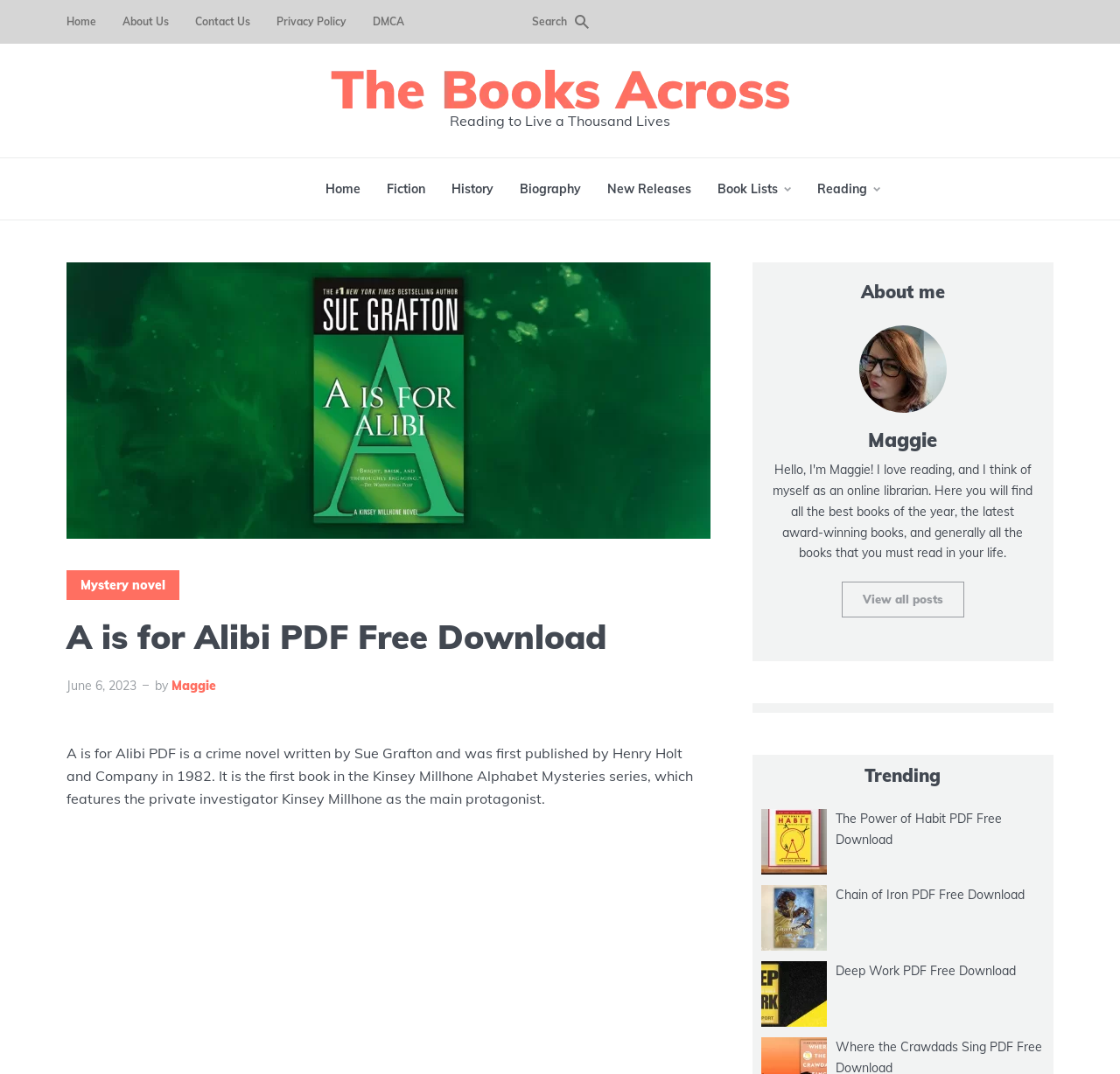Find the bounding box coordinates of the area to click in order to follow the instruction: "View the image of Figure 1".

None